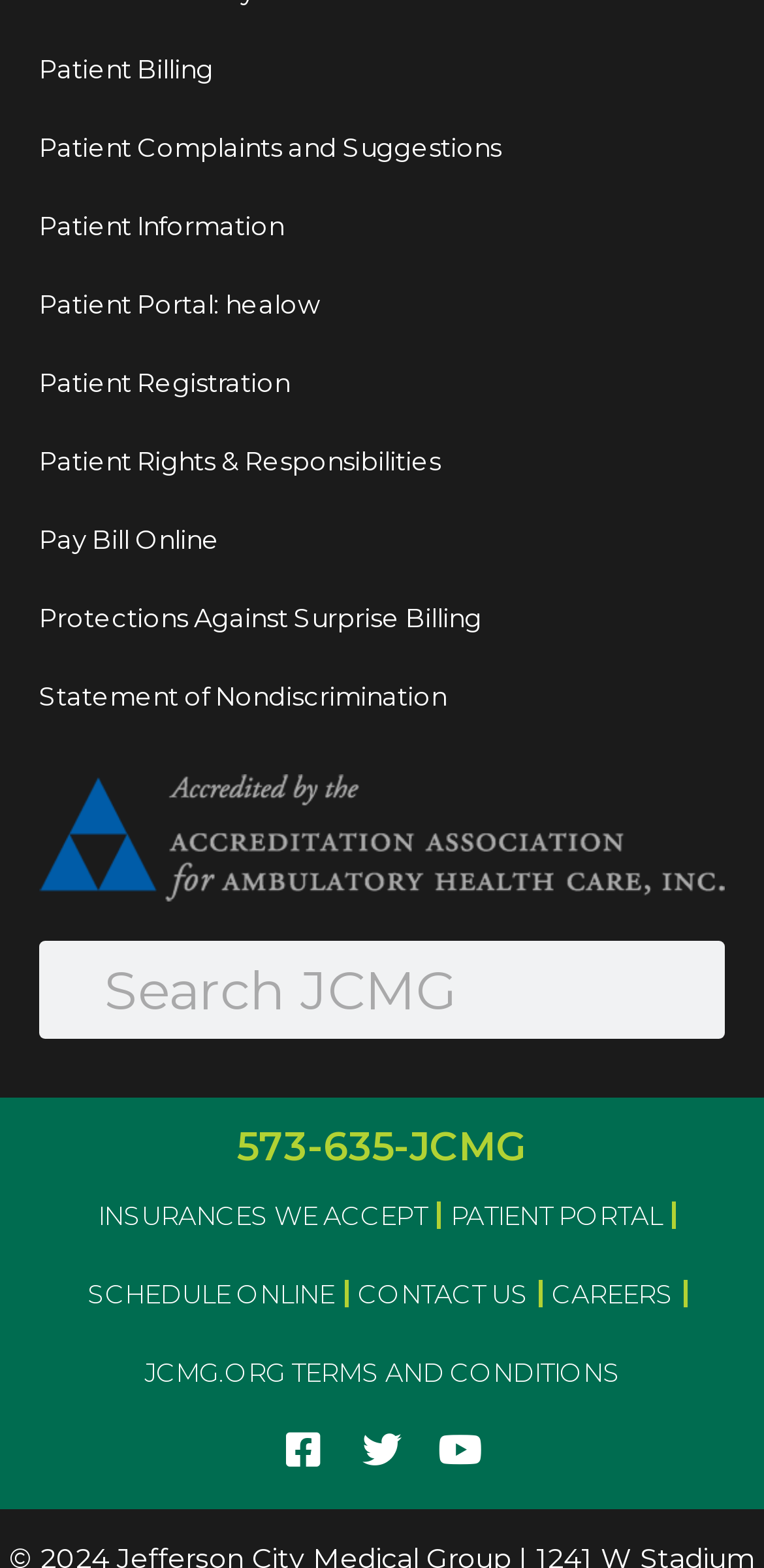Could you specify the bounding box coordinates for the clickable section to complete the following instruction: "check insurances we accept"?

[0.115, 0.75, 0.572, 0.8]